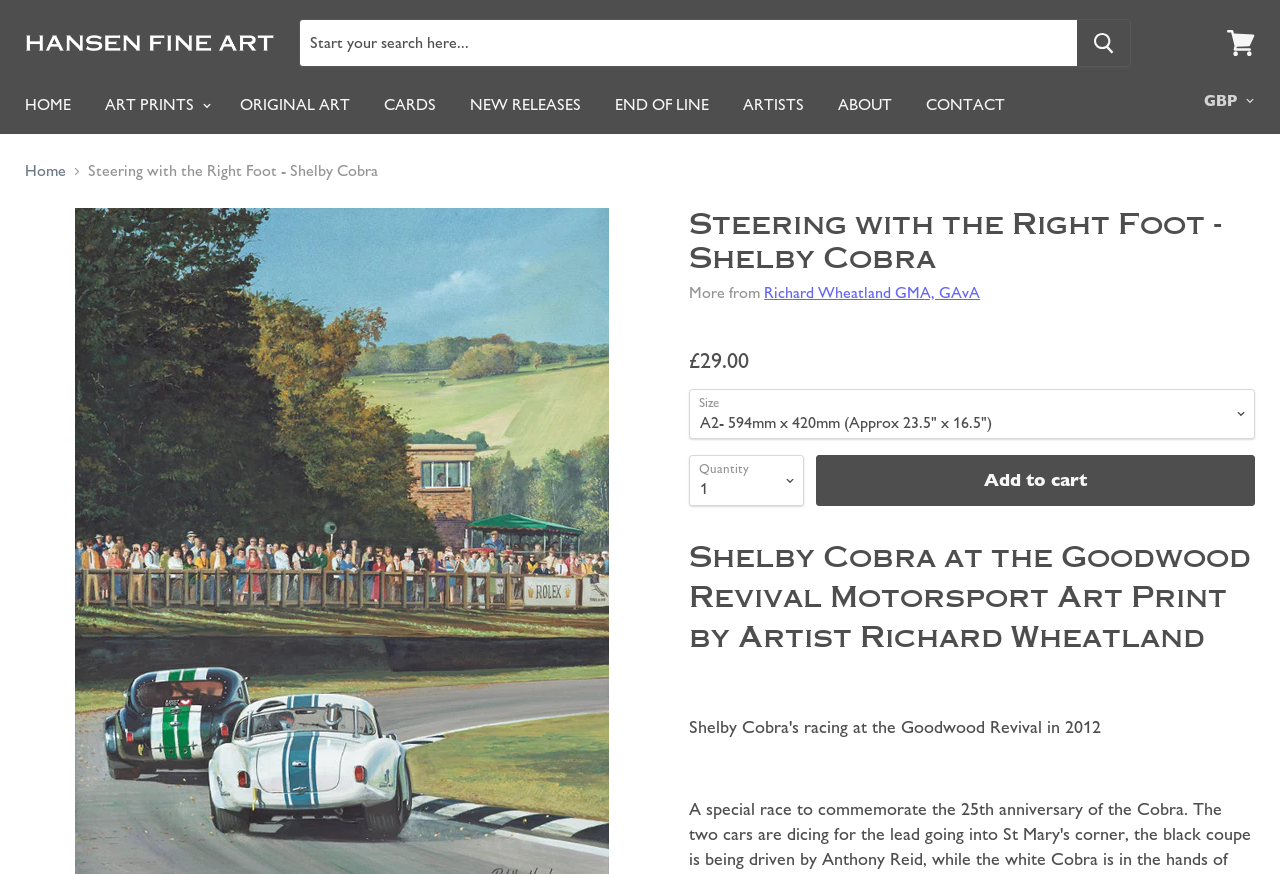Use the details in the image to answer the question thoroughly: 
What is the function of the 'Search' button?

I found the function of the 'Search' button by looking at its location next to the 'Search' textbox, which suggests that it is used to search for something on the website.